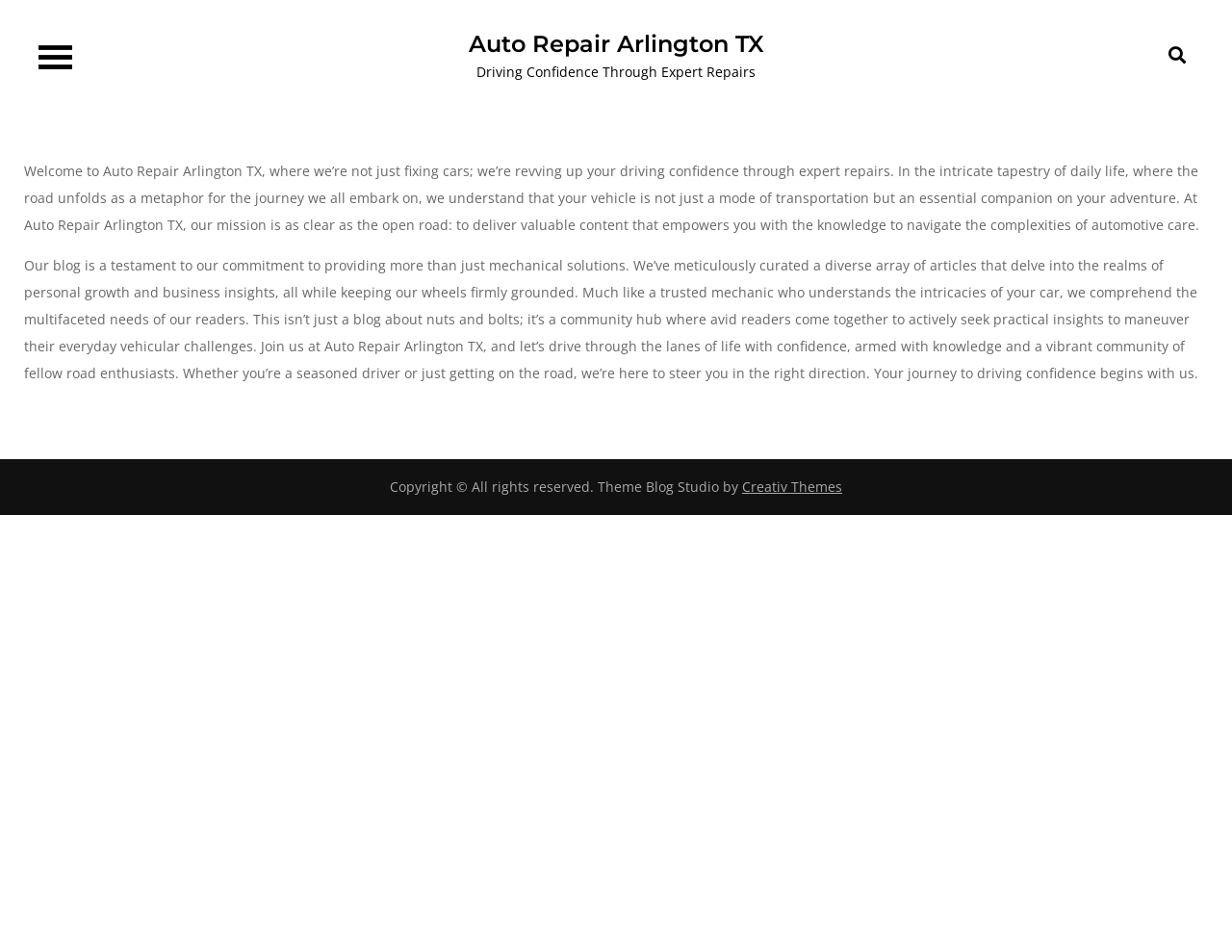Identify and extract the main heading of the webpage.

Auto Repair Arlington TX